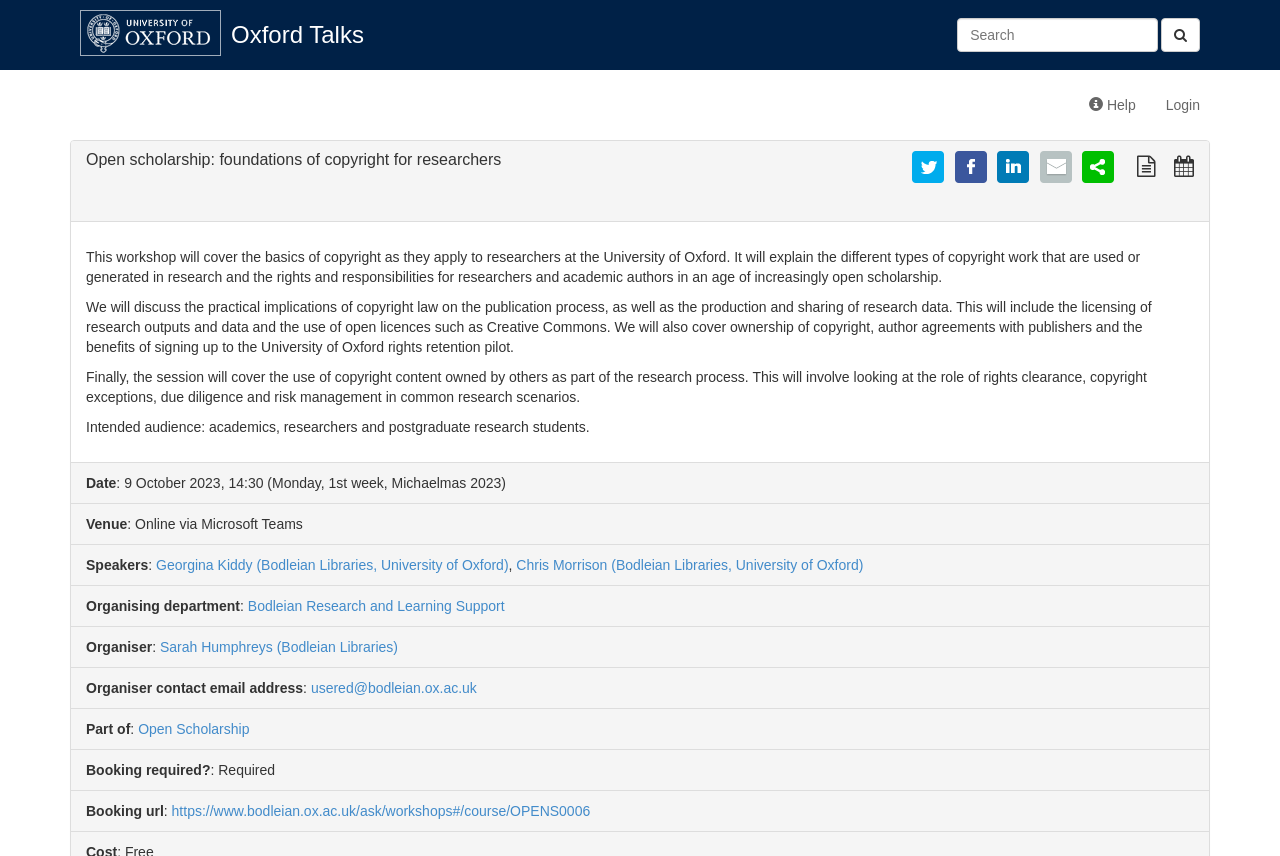Describe all visible elements and their arrangement on the webpage.

This webpage is about a workshop titled "Open Scholarship: Foundations of Copyright for Researchers" at the University of Oxford. At the top left, there is a logo and a link to Oxford Talks. On the top right, there is a search bar with a button and a link to help and login.

Below the title, there are two links to view a plain text version of the talk and to import it into a calendar. The main content of the webpage is divided into several sections. The first section describes the workshop, which covers the basics of copyright for researchers at the University of Oxford, including the different types of copyright work, rights and responsibilities, and the practical implications of copyright law on publication and research data.

The second section discusses the use of copyright content owned by others in the research process, including rights clearance, copyright exceptions, and risk management. The third section provides information about the intended audience, which includes academics, researchers, and postgraduate research students.

The following sections provide details about the workshop, including the date, time, and venue, which is online via Microsoft Teams. The speakers are Georgina Kiddy and Chris Morrison from the Bodleian Libraries, University of Oxford. The organising department is Bodleian Research and Learning Support, and the organiser is Sarah Humphreys from the Bodleian Libraries.

There are also links to the organiser's contact email address and to the booking URL, which is required for the workshop. The webpage is part of the Open Scholarship series.